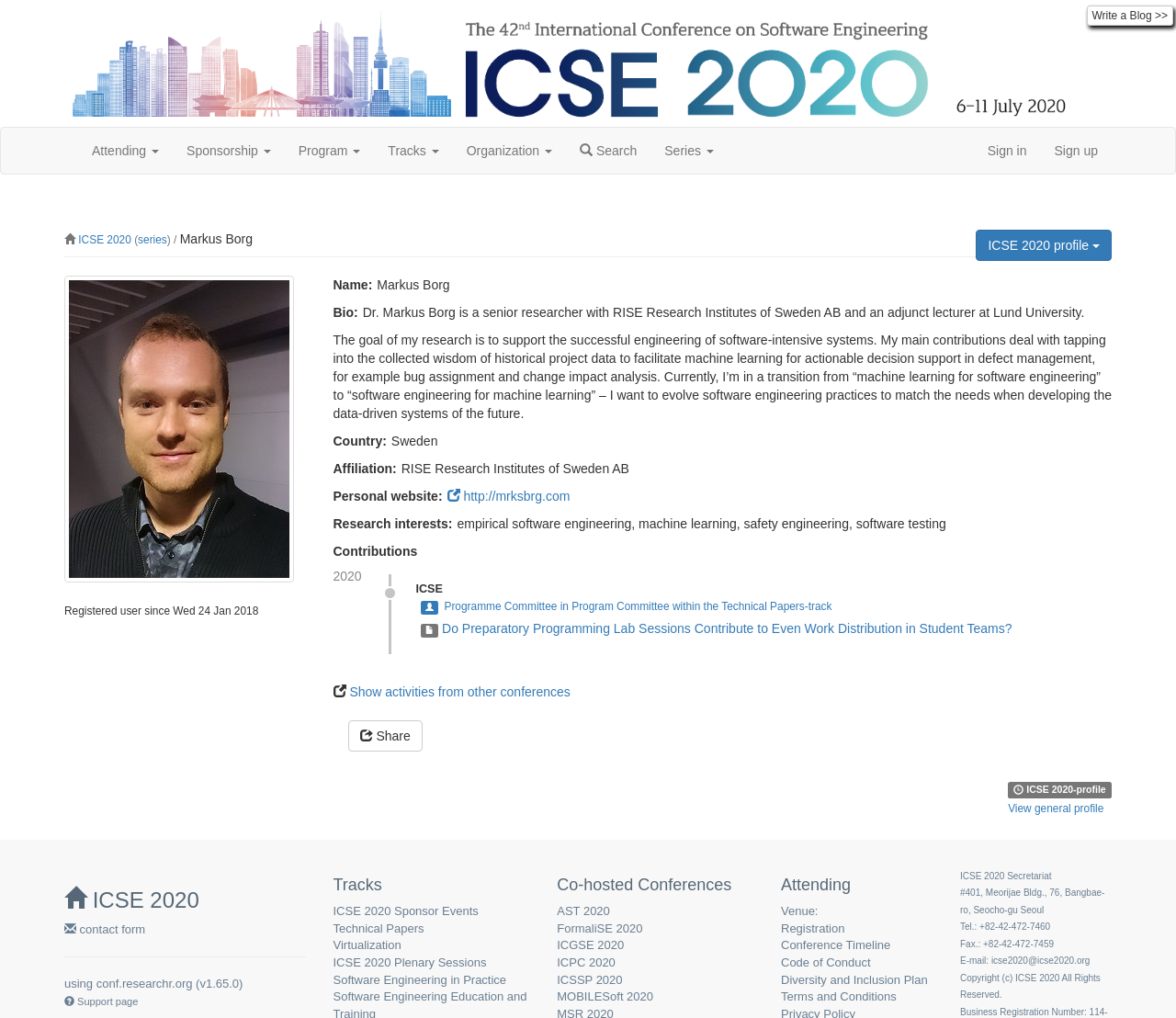Provide the bounding box coordinates for the area that should be clicked to complete the instruction: "View ICSE 2020 profile".

[0.83, 0.226, 0.945, 0.256]